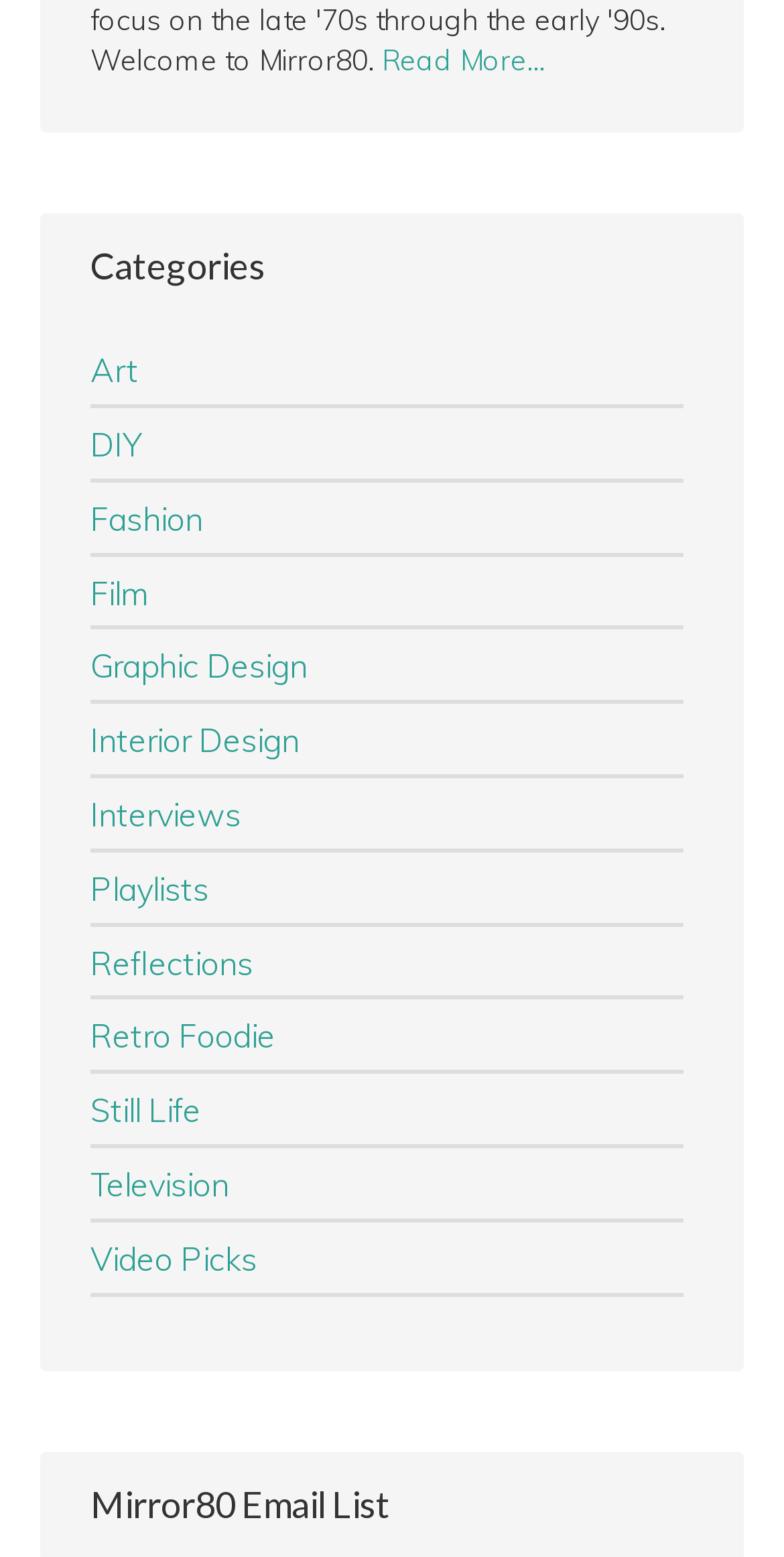Find the bounding box coordinates for the area that should be clicked to accomplish the instruction: "Subscribe to the Mirror80 Email List".

[0.051, 0.932, 0.949, 1.0]